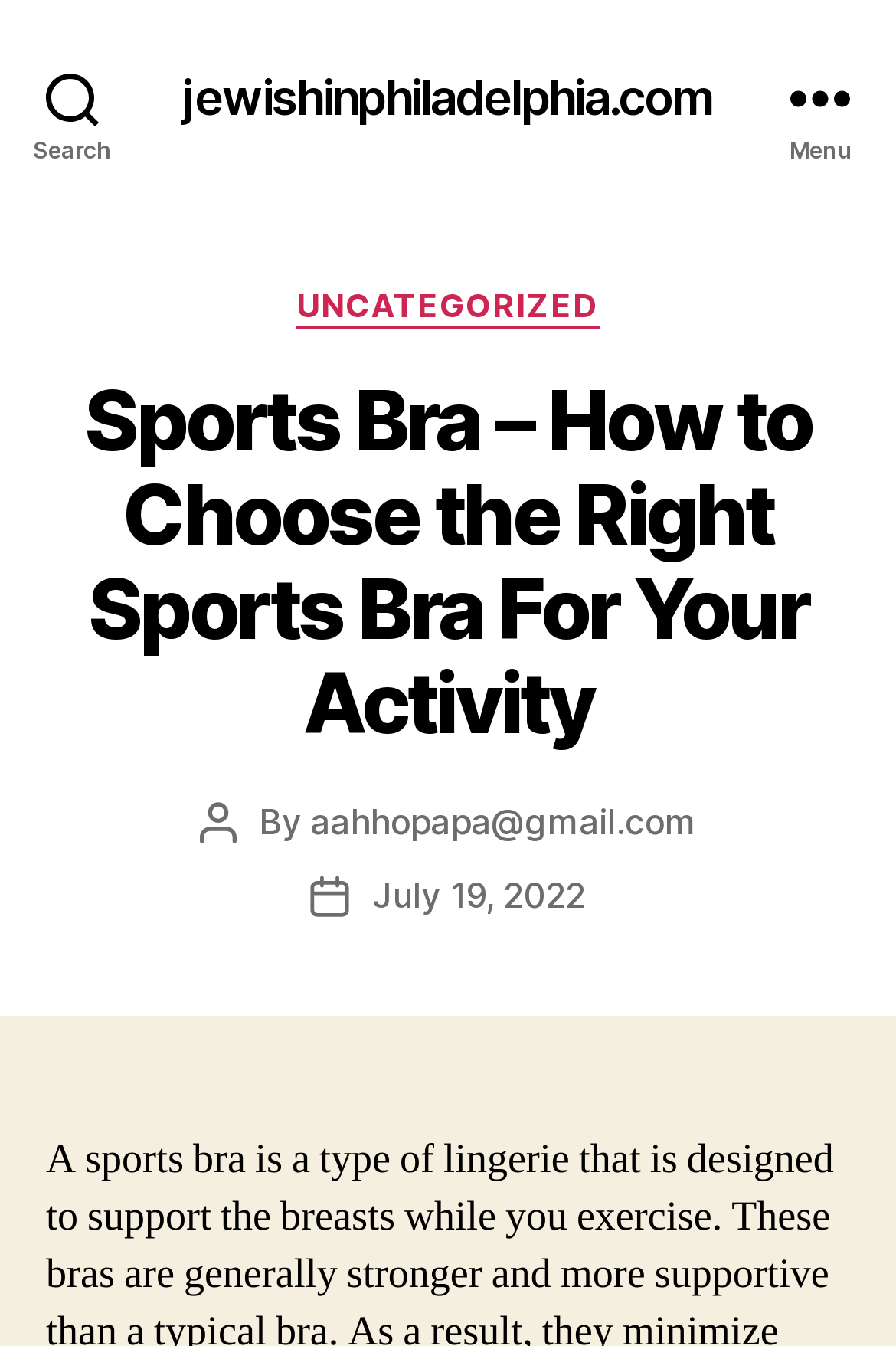How many buttons are in the top navigation bar?
Answer the question with a single word or phrase by looking at the picture.

2